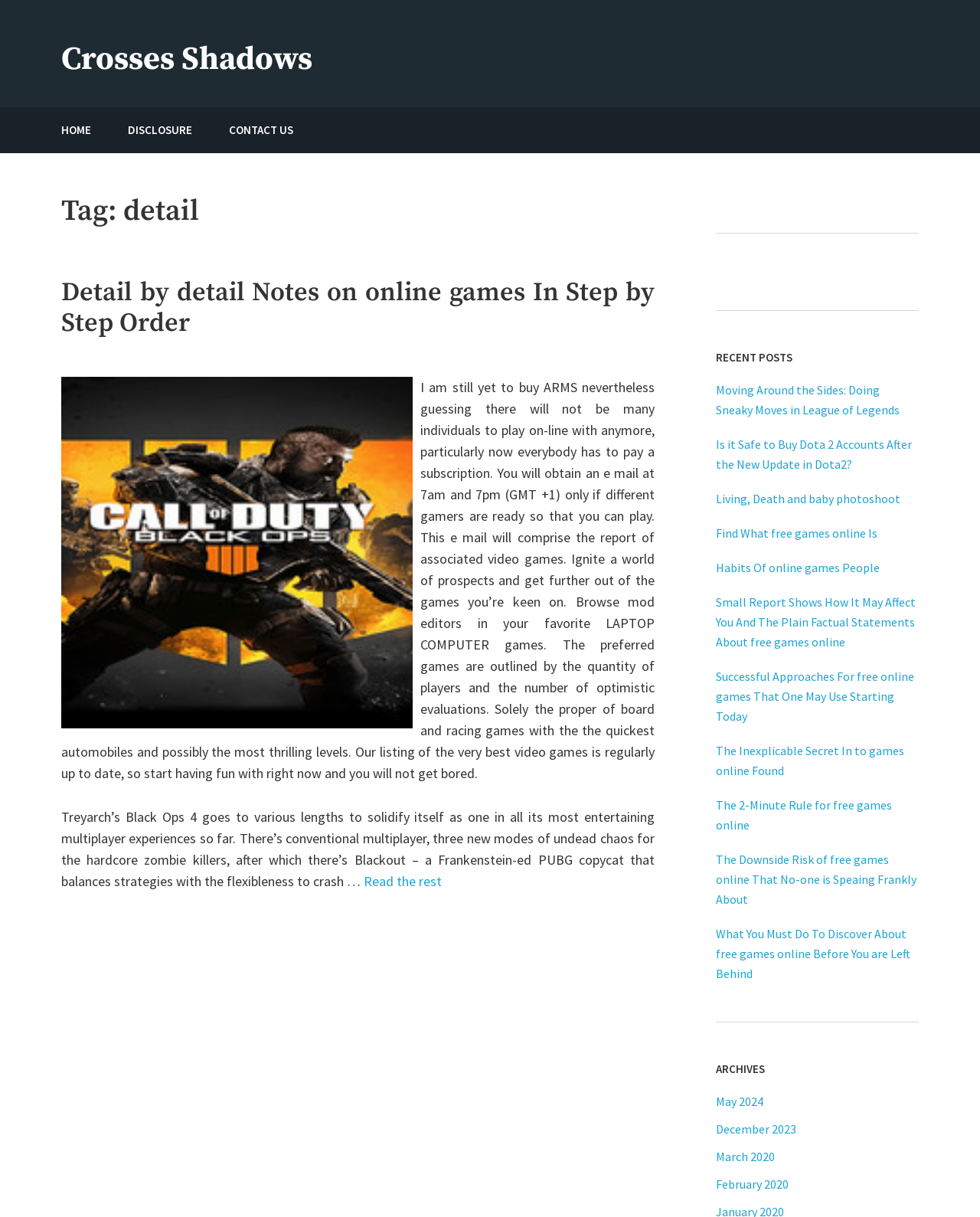Provide your answer to the question using just one word or phrase: What is the purpose of the 'RECENT POSTS' section?

to show recent posts